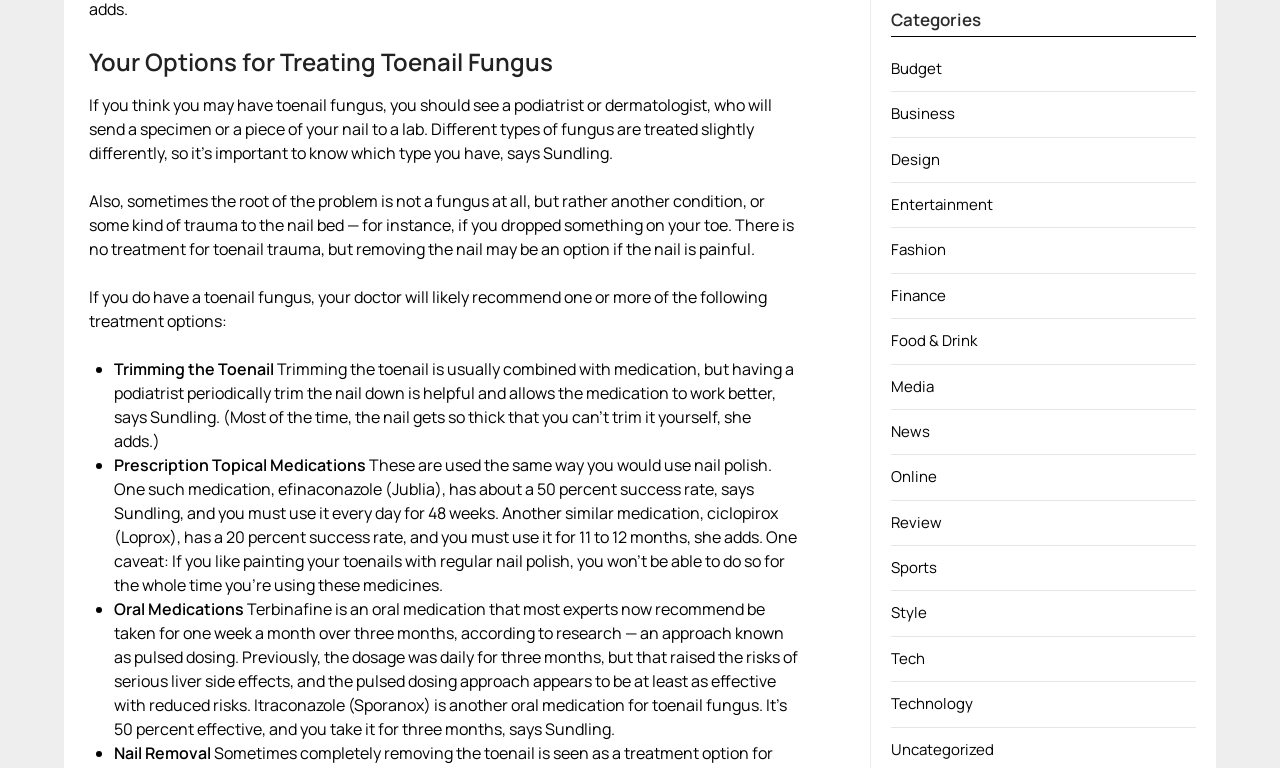What is the title of the main article?
Please provide a comprehensive answer based on the information in the image.

I determined the title of the main article by looking at the heading element with the text 'Your Options for Treating Toenail Fungus' which has a bounding box coordinate of [0.07, 0.058, 0.624, 0.102]. This suggests that it is the main title of the article.